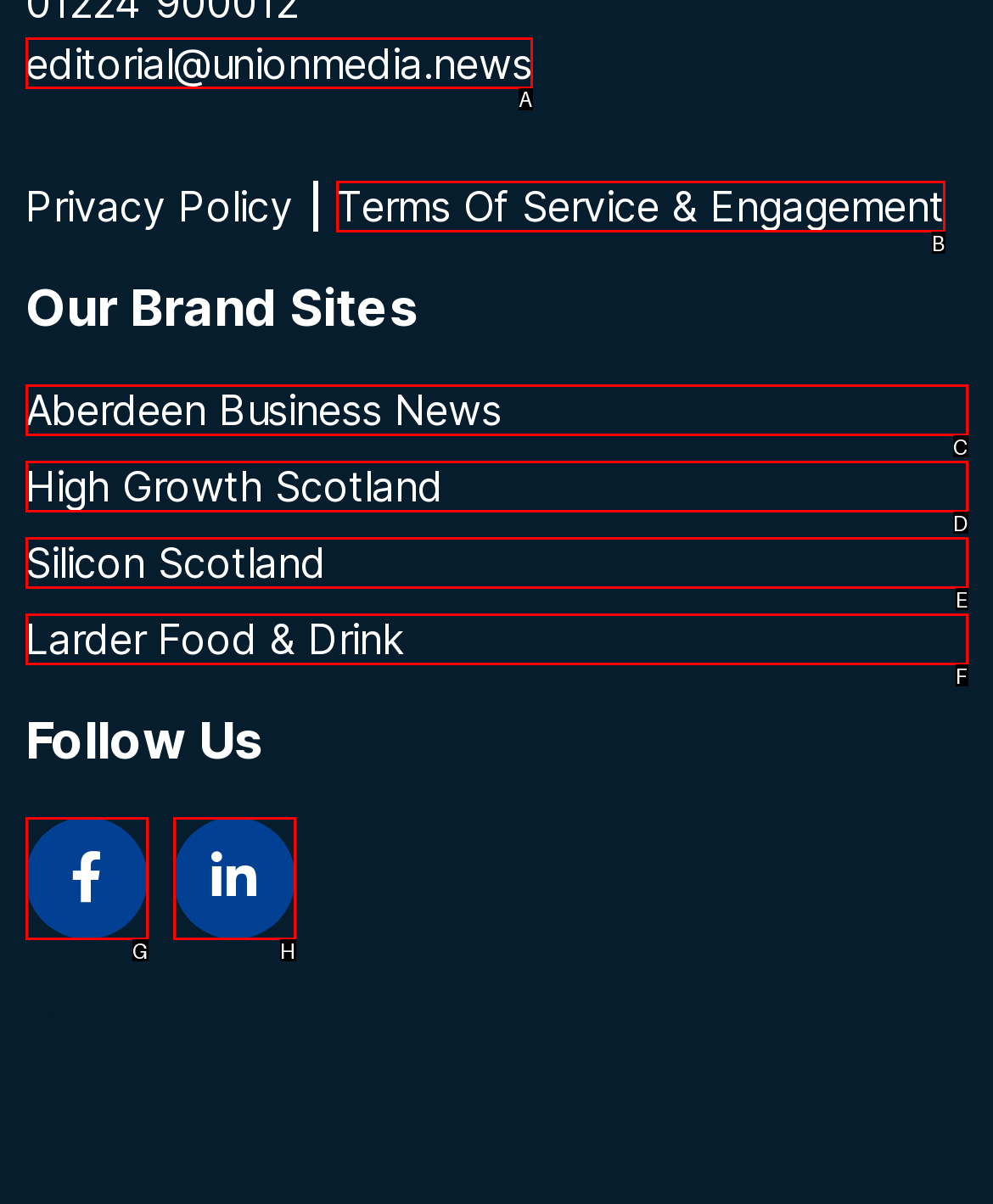Match the HTML element to the description: Terms Of Service & Engagement. Answer with the letter of the correct option from the provided choices.

B